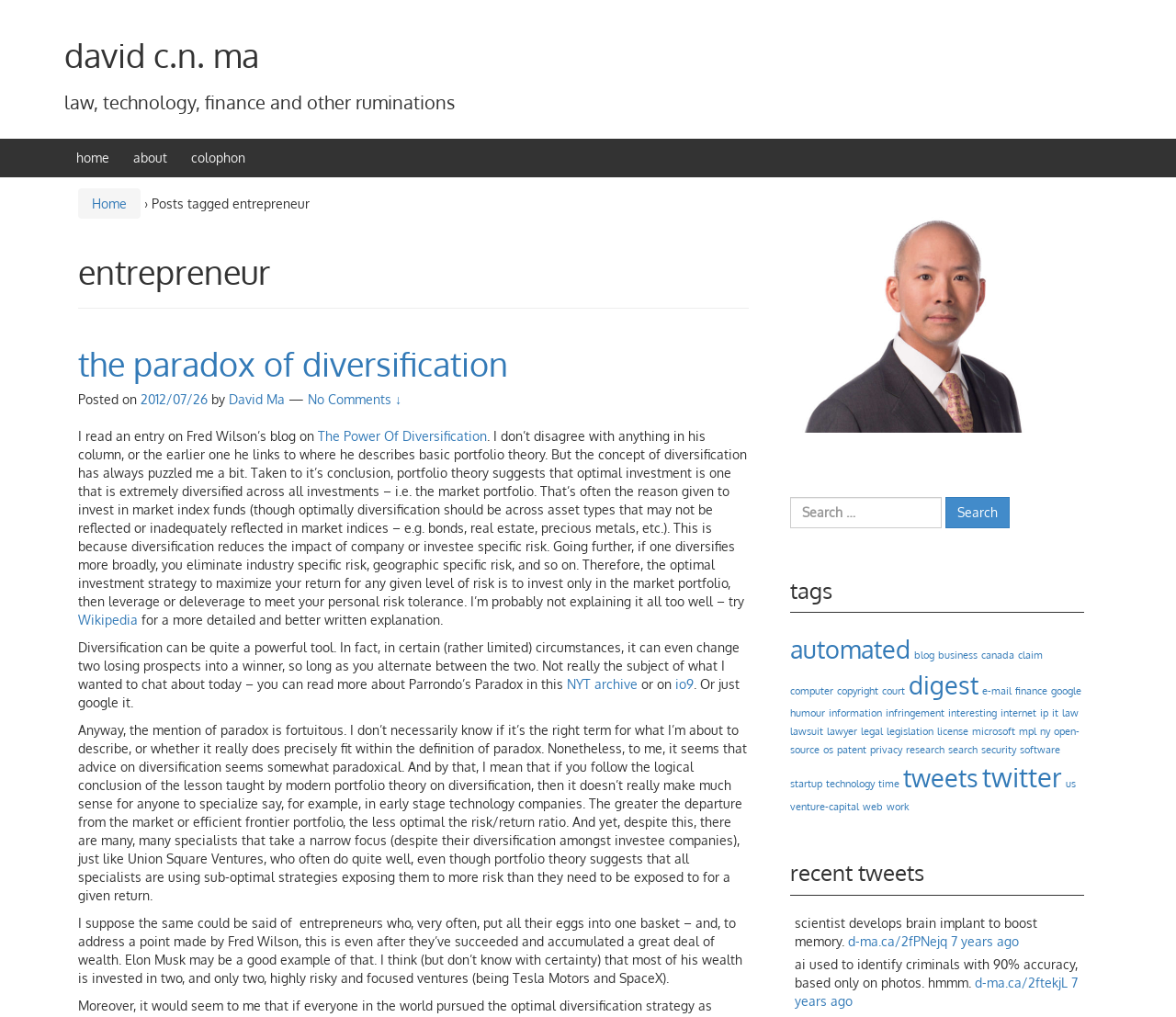Show the bounding box coordinates of the region that should be clicked to follow the instruction: "click the 'Home' link."

[0.078, 0.193, 0.108, 0.208]